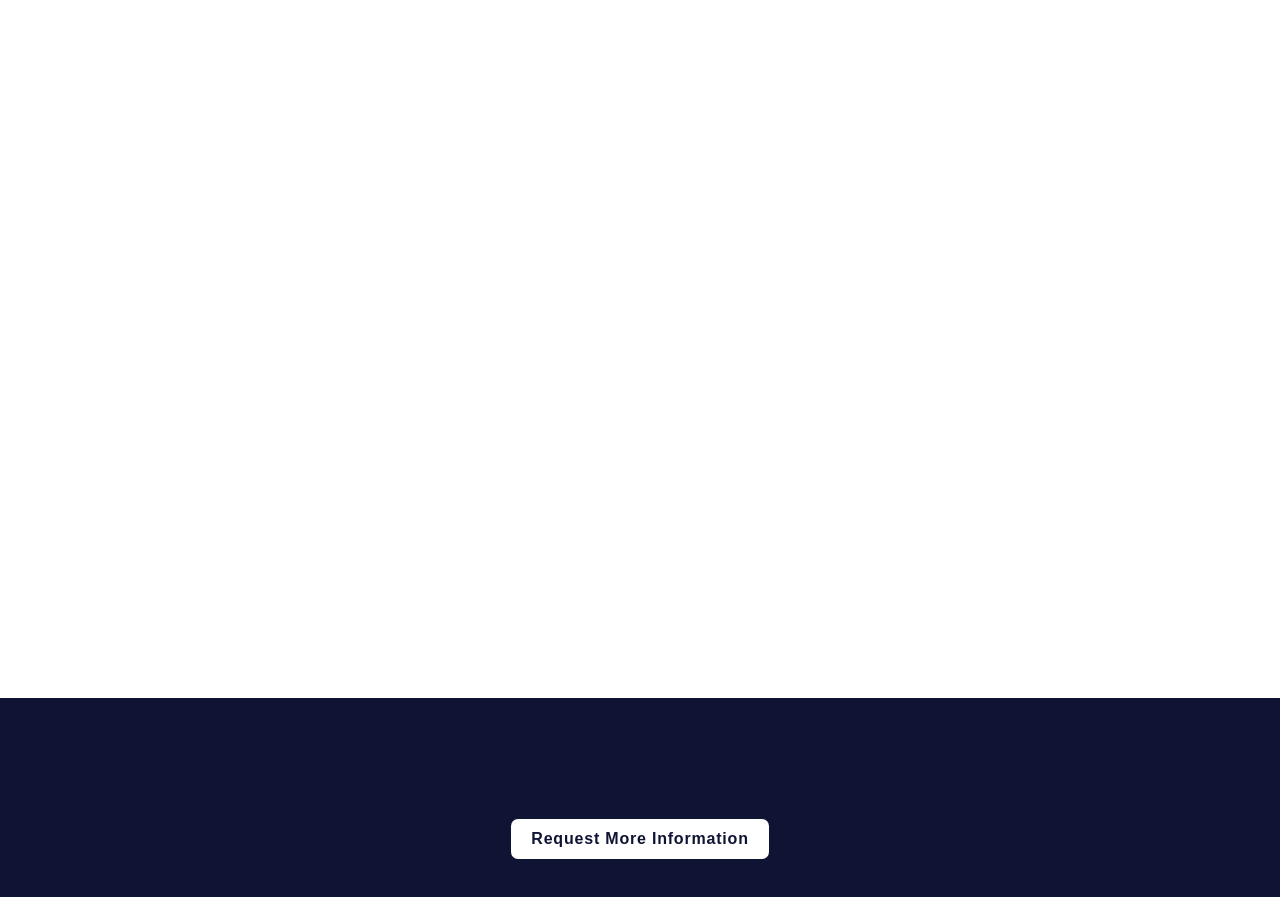What is awarded annually to agents?
Provide a thorough and detailed answer to the question.

According to the StaticText element, Digital Achievement Medallions, Trophies, and Certificates are awarded annually to agents, and all agents are welcome to attend the party to cheer on their fellow members, participate in prize draws, and benefit from this networking opportunity.